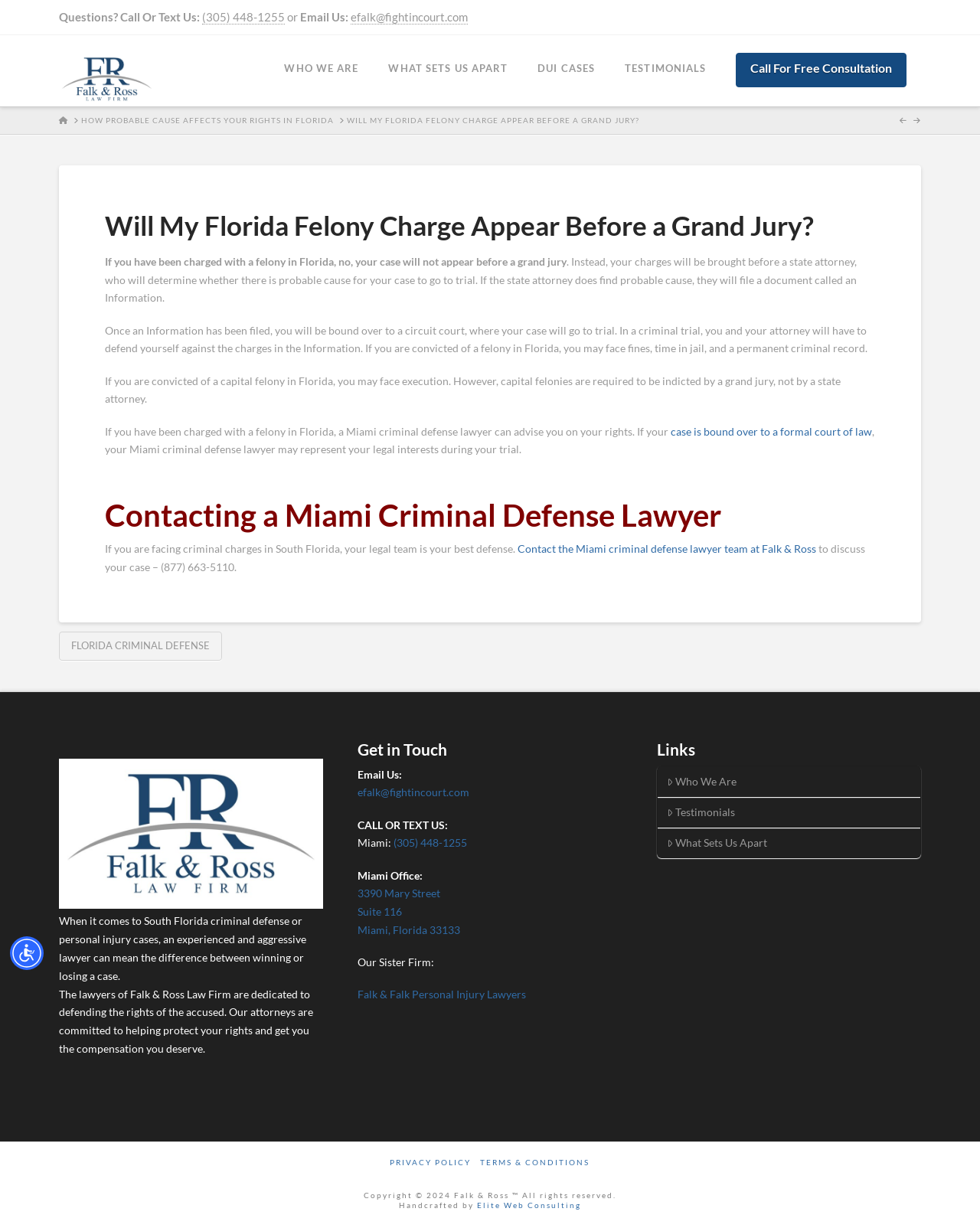Using floating point numbers between 0 and 1, provide the bounding box coordinates in the format (top-left x, top-left y, bottom-right x, bottom-right y). Locate the UI element described here: Testimonials

[0.622, 0.029, 0.735, 0.085]